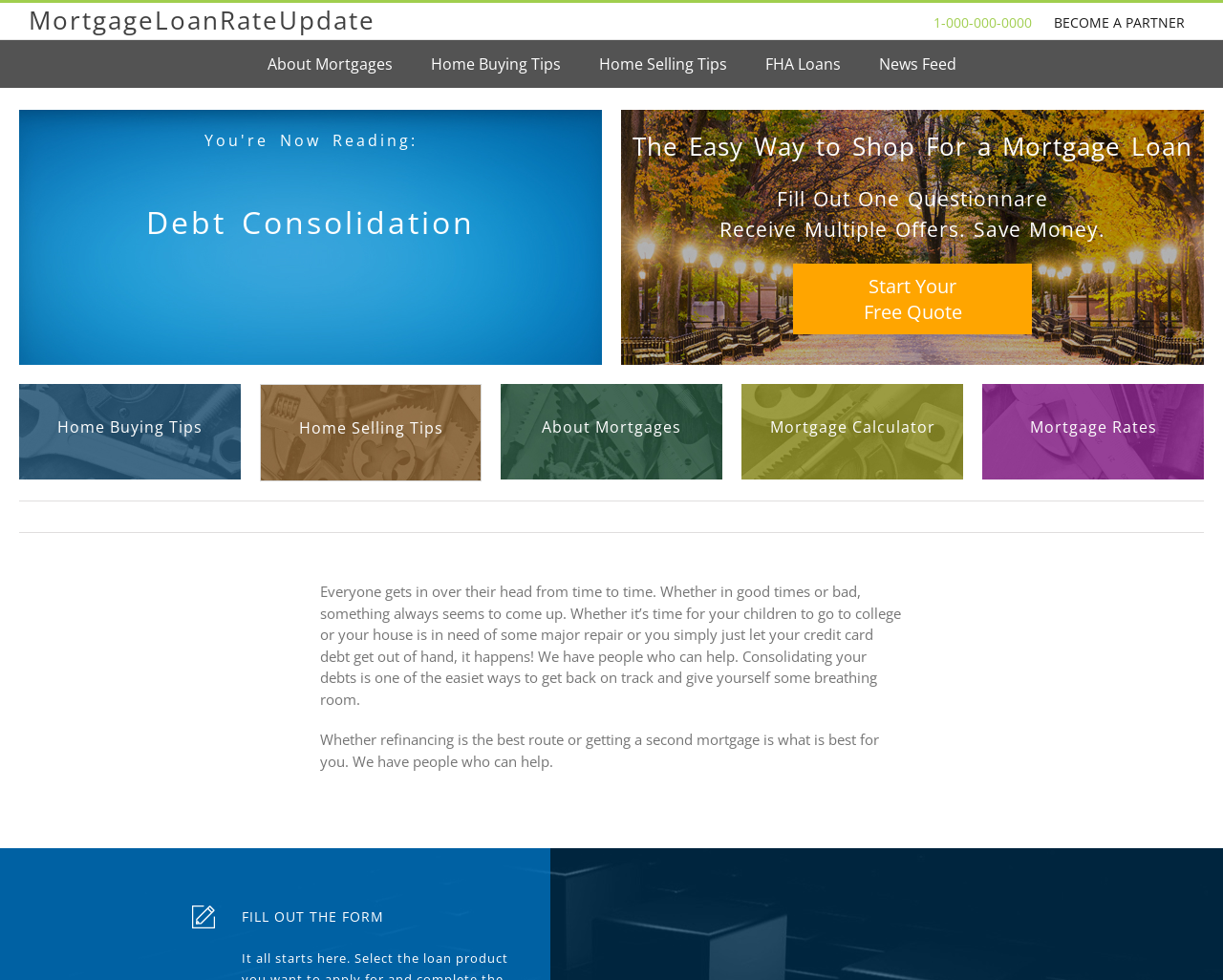Provide the bounding box coordinates of the area you need to click to execute the following instruction: "Click on 'MortgageLoanRateUpdate' link".

[0.023, 0.018, 0.307, 0.034]